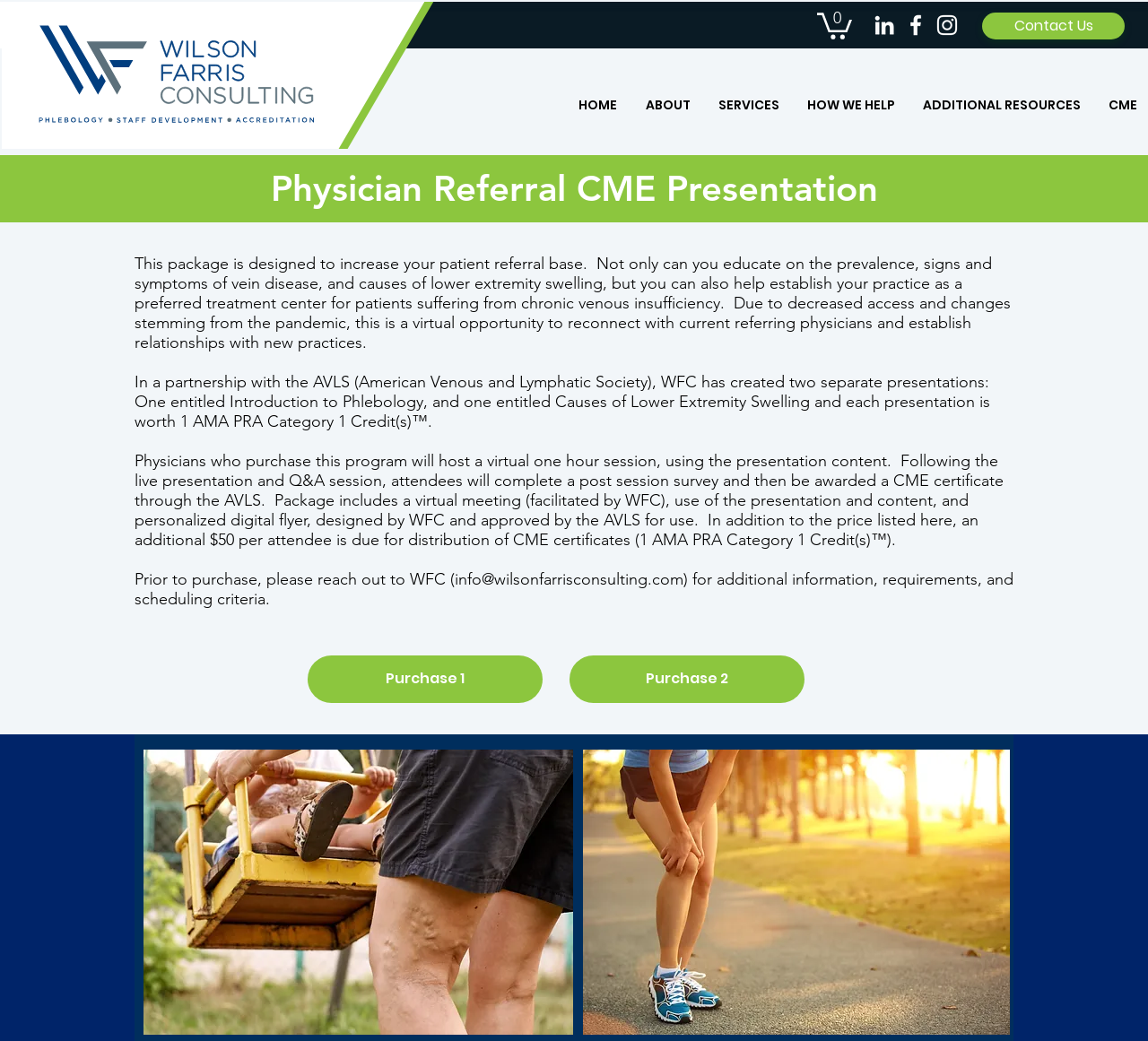Determine the bounding box coordinates for the region that must be clicked to execute the following instruction: "Click the HOME link".

[0.487, 0.089, 0.545, 0.114]